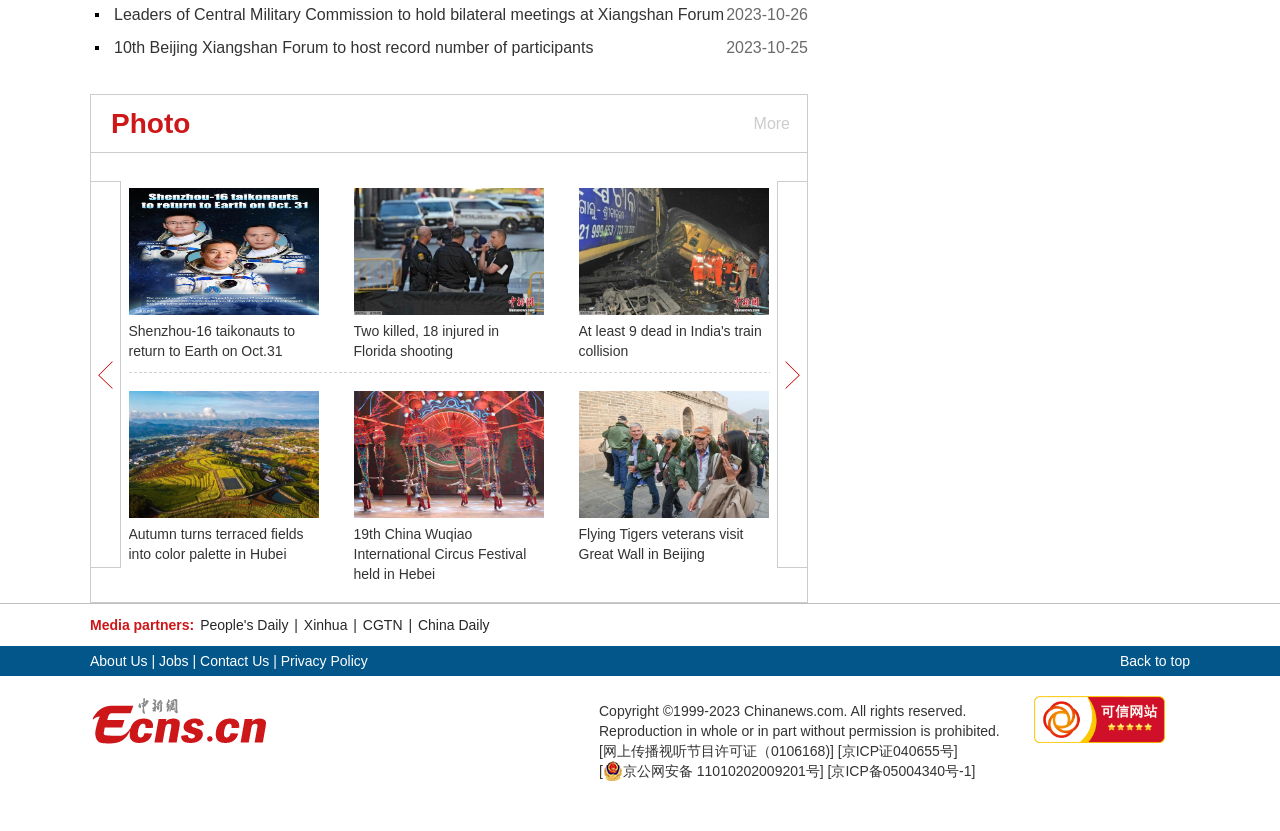Observe the image and answer the following question in detail: What is the purpose of the link 'Back to top'?

The link 'Back to top' is usually used to allow users to quickly scroll back to the top of the webpage, so its purpose is to scroll to the top of the page.